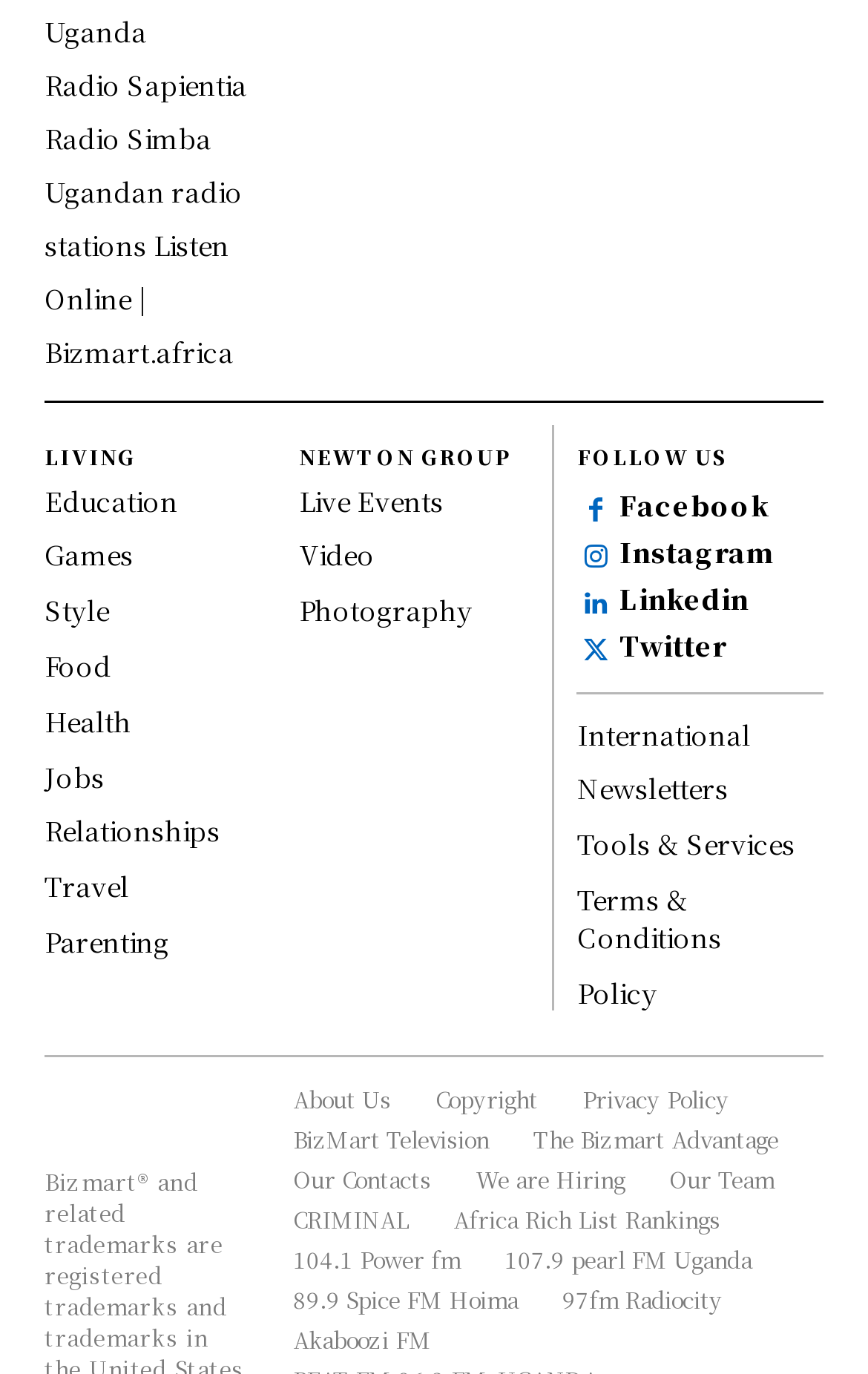What is the name of the social media platform with the link ''?
Answer the question using a single word or phrase, according to the image.

Facebook